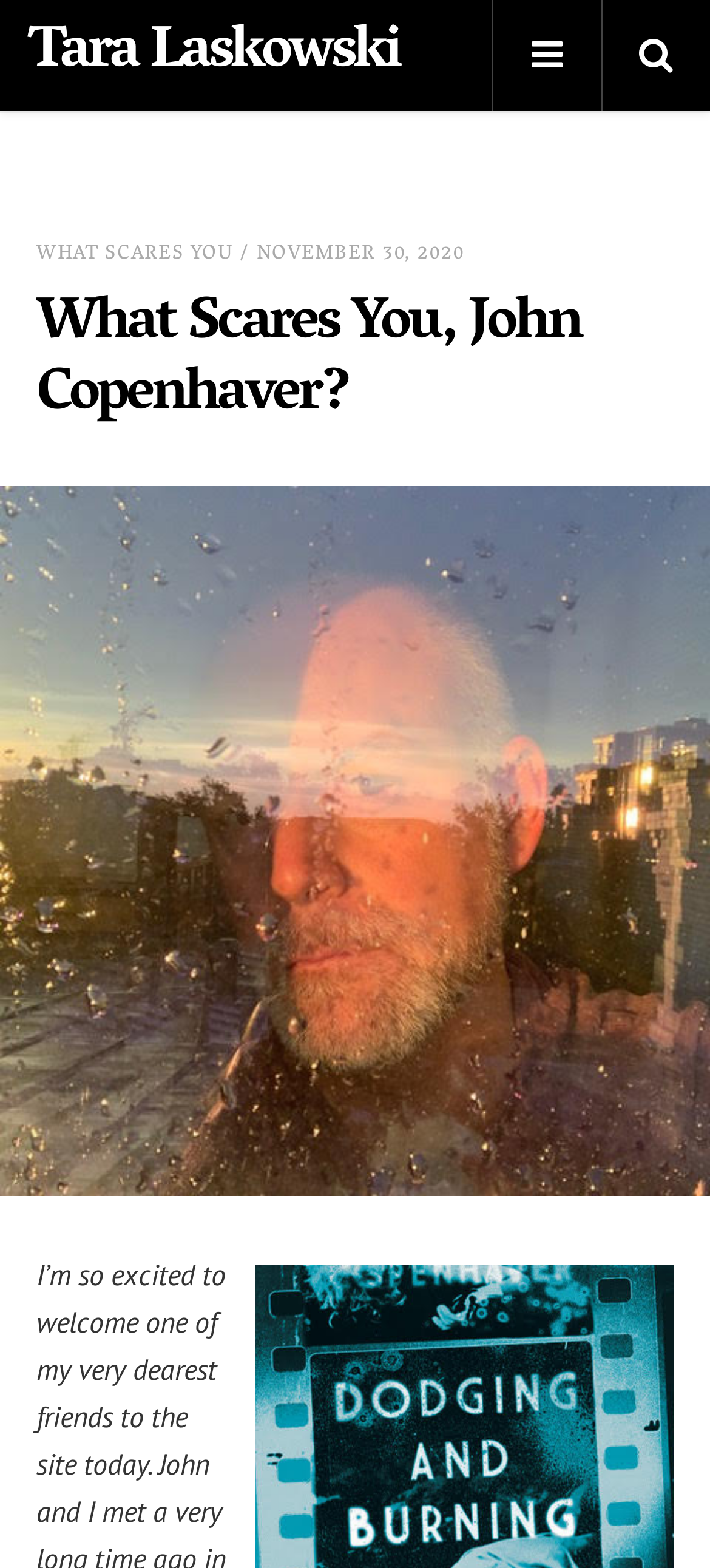What is the title of the article?
Please elaborate on the answer to the question with detailed information.

The title of the article can be found in the main heading element, which is located below the author's name and date.